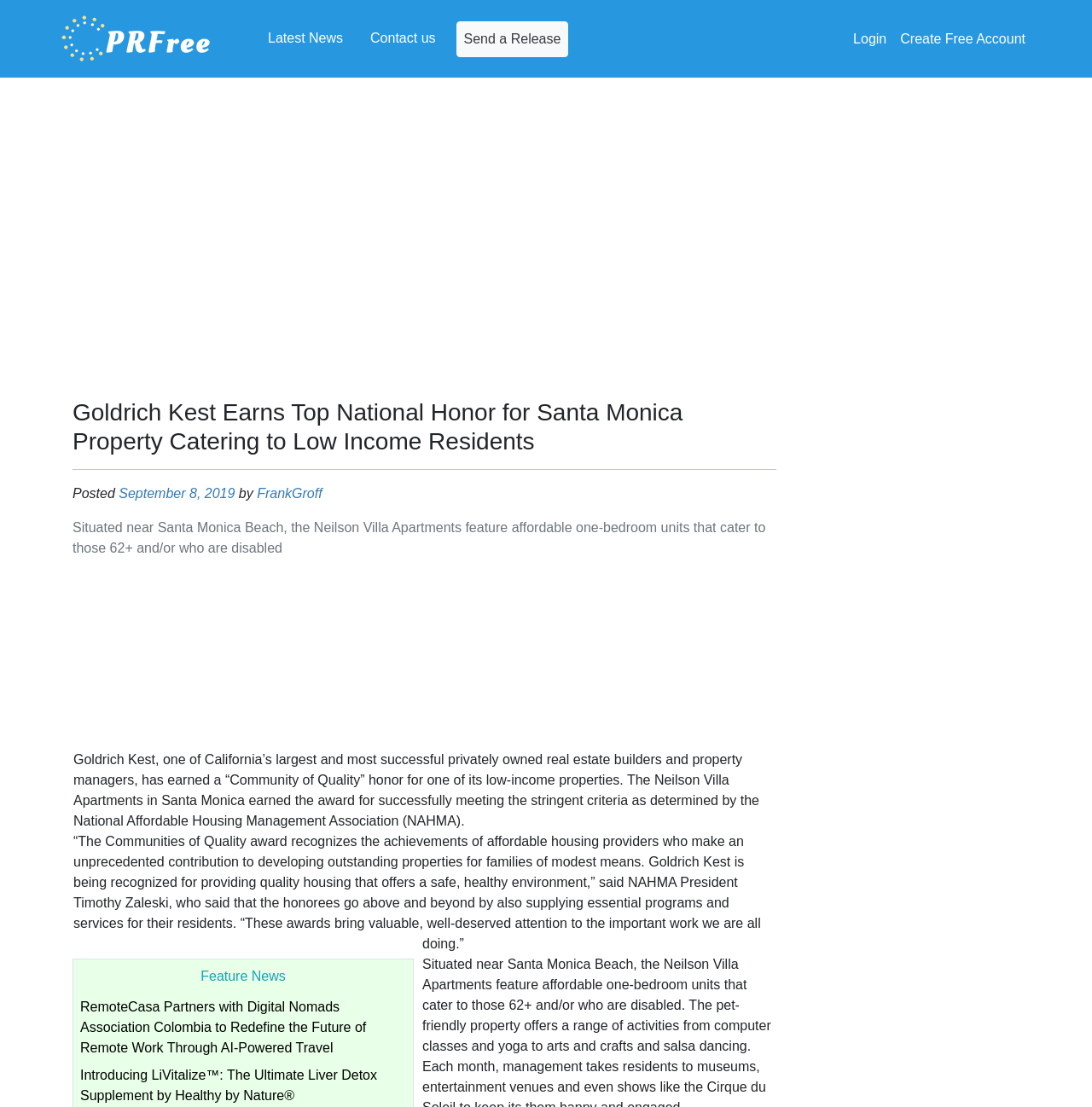Please locate the bounding box coordinates of the element that should be clicked to achieve the given instruction: "Read more about 'RemoteCasa Partners with Digital Nomads Association Colombia to Redefine the Future of Remote Work Through AI-Powered Travel'".

[0.073, 0.903, 0.335, 0.953]